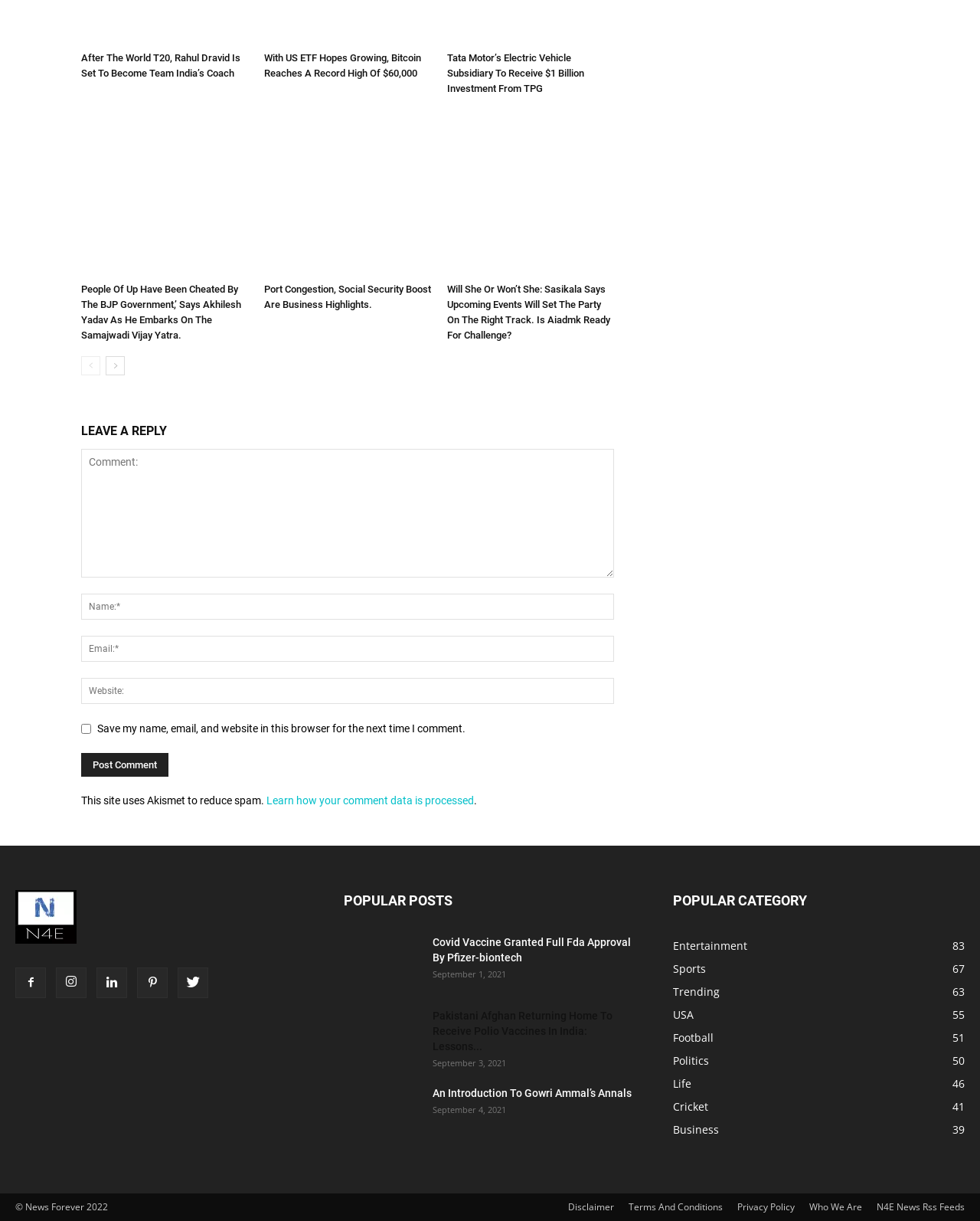Identify the bounding box of the HTML element described here: "parent_node: Email Address * name="wpforms[fields][2]"". Provide the coordinates as four float numbers between 0 and 1: [left, top, right, bottom].

None